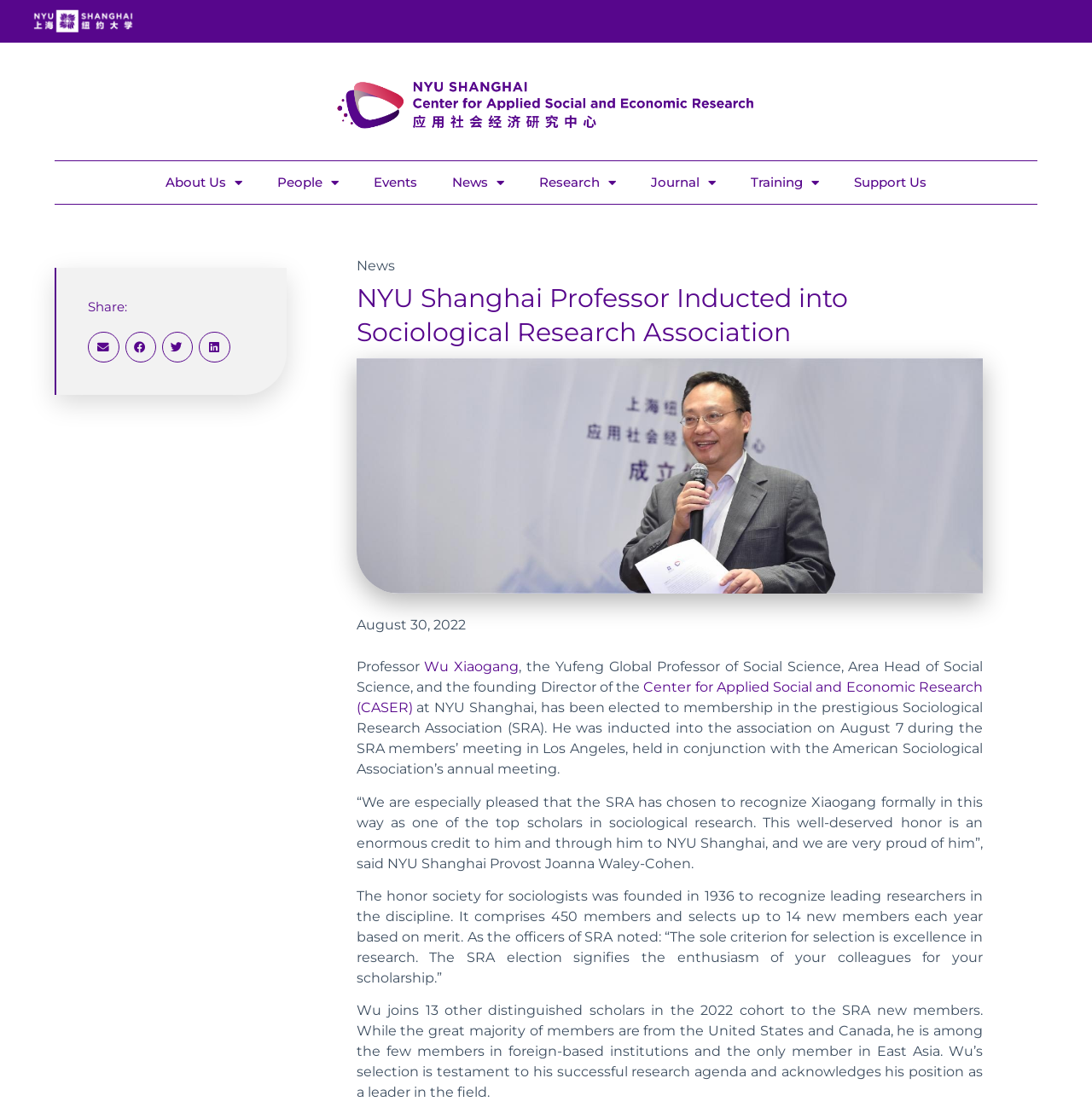Identify the bounding box coordinates of the clickable section necessary to follow the following instruction: "Share on facebook". The coordinates should be presented as four float numbers from 0 to 1, i.e., [left, top, right, bottom].

[0.115, 0.298, 0.143, 0.326]